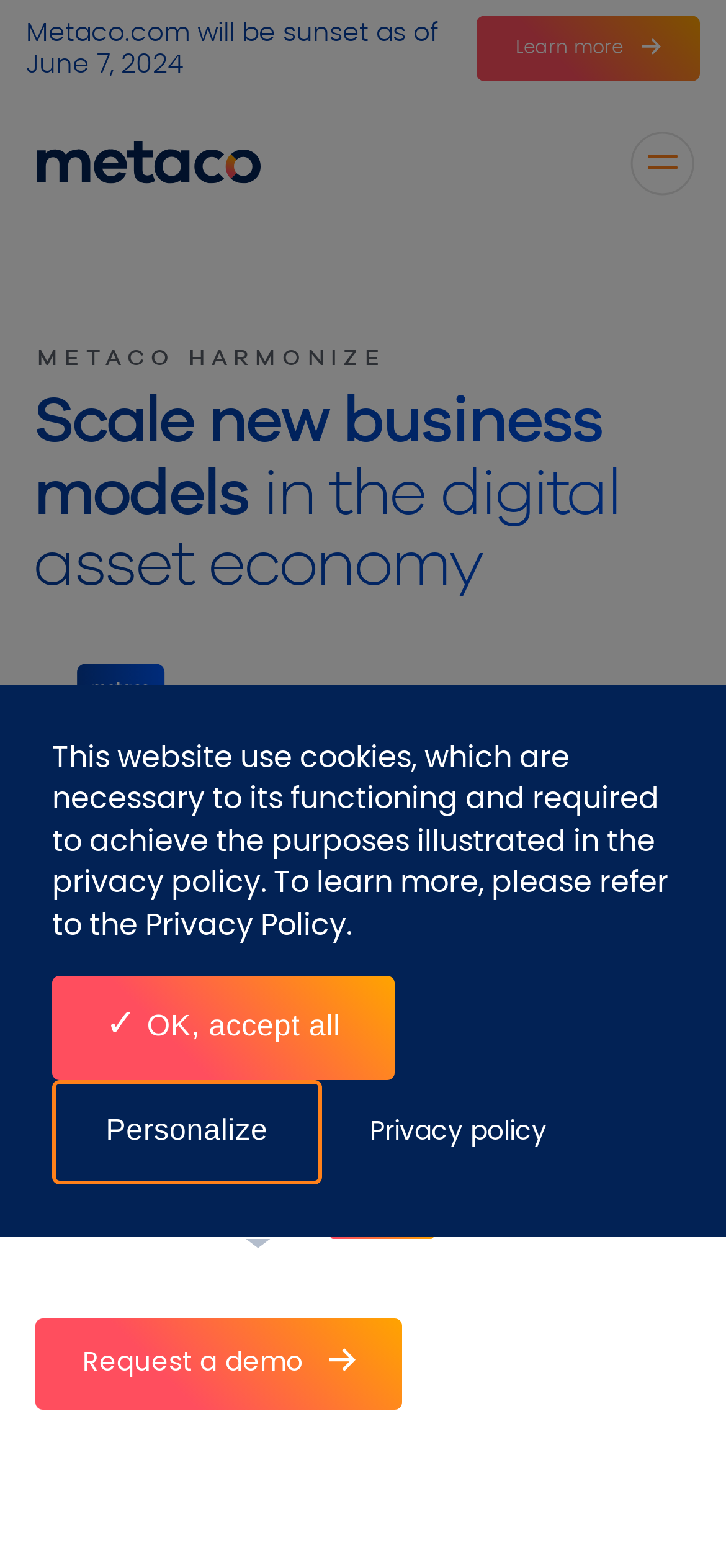Show the bounding box coordinates for the HTML element described as: "Global CustodiansBuild tomorrow's market infrastructure".

[0.021, 0.152, 0.949, 0.26]